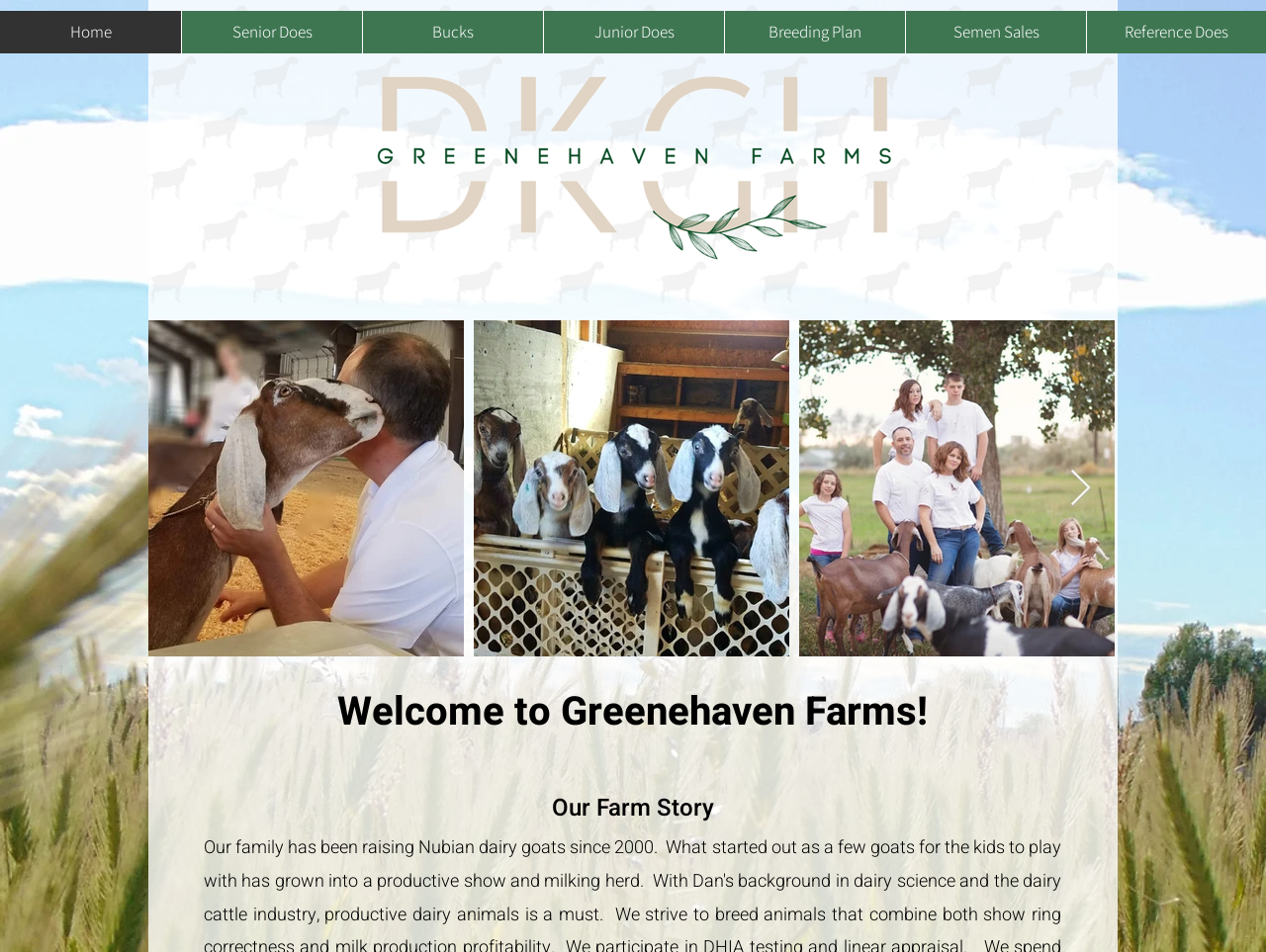Give the bounding box coordinates for the element described as: "Home".

[0.0, 0.011, 0.143, 0.056]